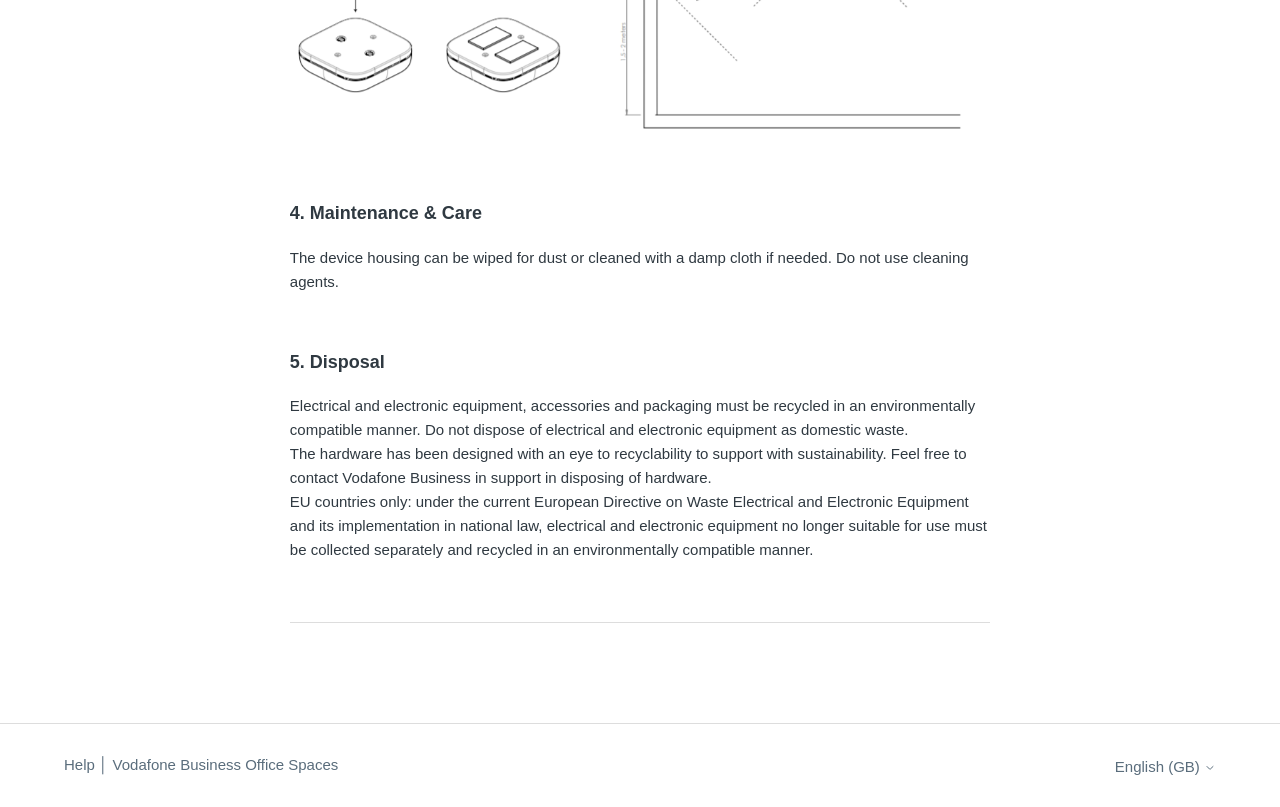What is the topic of section 4 on the webpage?
Answer the question in as much detail as possible.

Section 4 on the webpage is titled '4. Maintenance & Care' and provides information on how to clean and maintain the device.